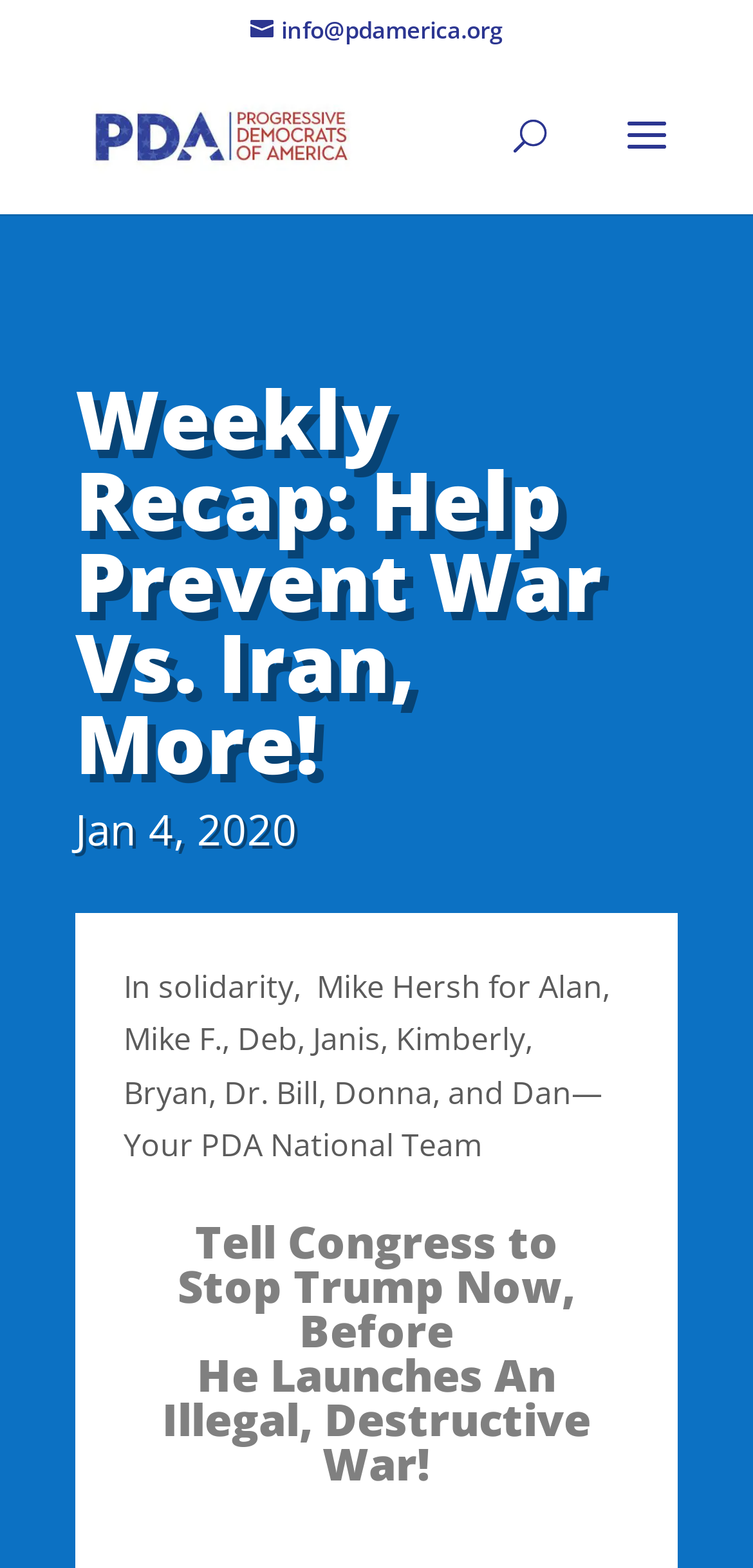Can you give a comprehensive explanation to the question given the content of the image?
What is the purpose of the link 'Tell Congress to Stop Trump Now...'?

I inferred the purpose of the link by reading the text of the link 'Tell Congress to Stop Trump Now, Before He Launches An Illegal, Destructive War!' which suggests that the link is related to stopping Trump from launching a war.